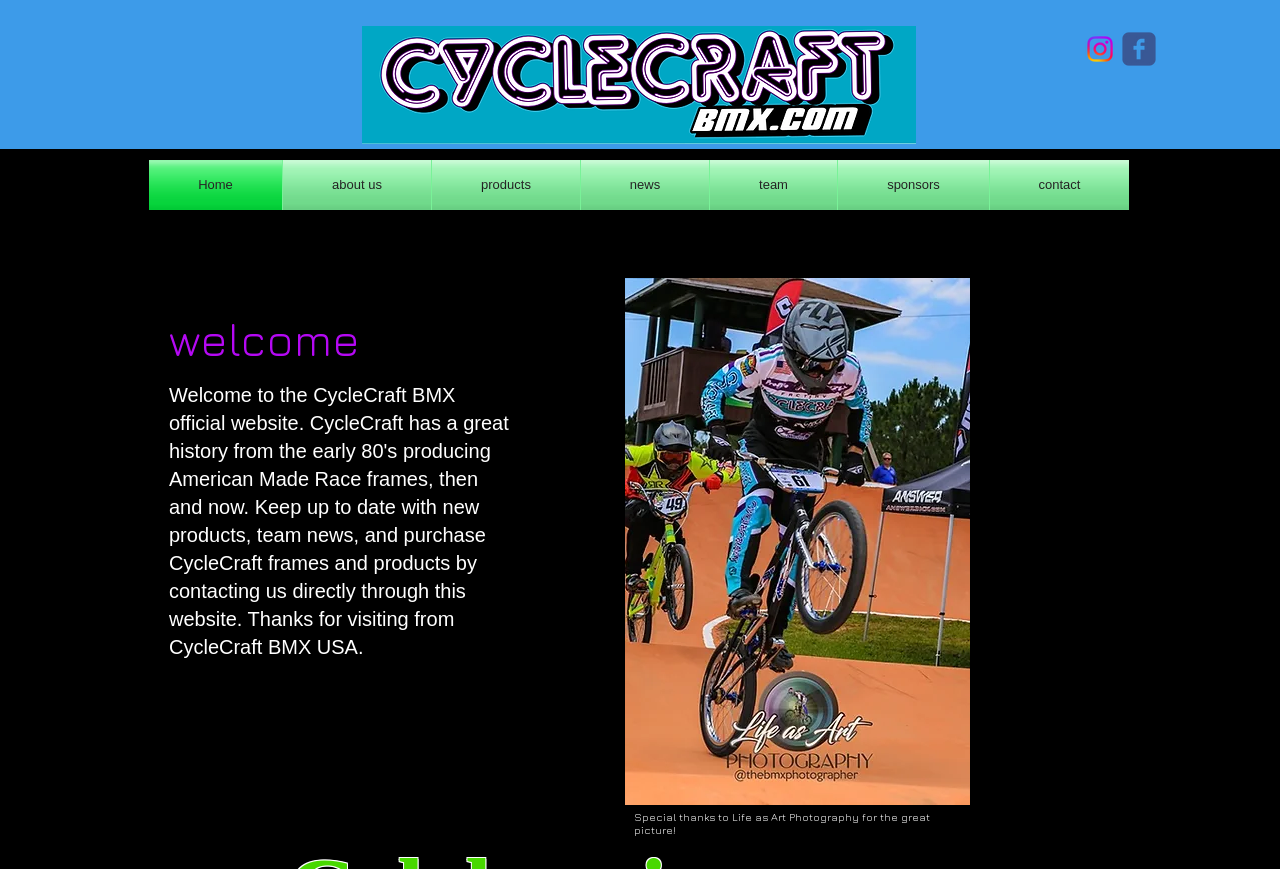Determine the bounding box coordinates of the clickable region to execute the instruction: "View Instagram page". The coordinates should be four float numbers between 0 and 1, denoted as [left, top, right, bottom].

[0.846, 0.037, 0.873, 0.076]